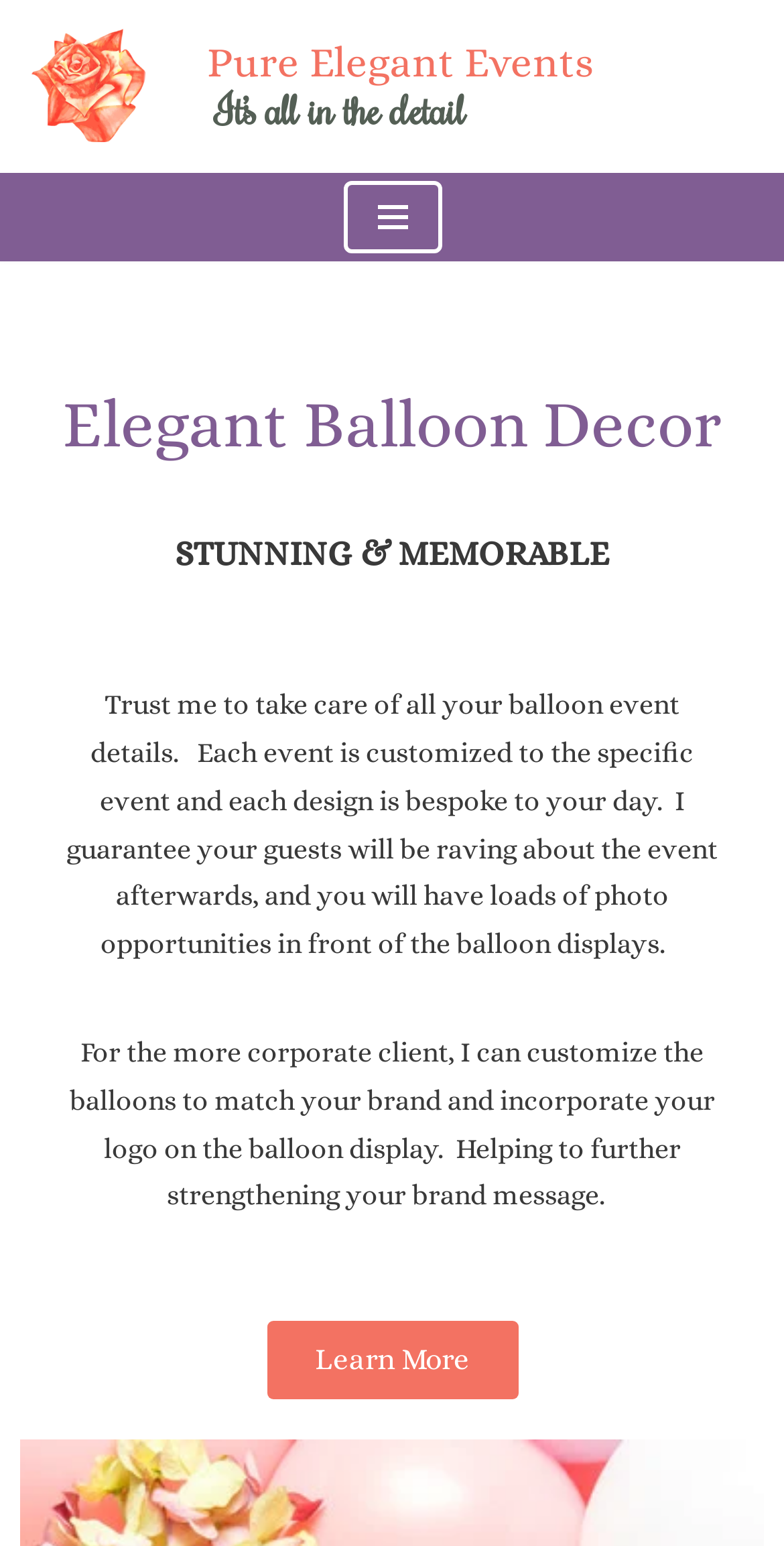Given the element description, predict the bounding box coordinates in the format (top-left x, top-left y, bottom-right x, bottom-right y). Make sure all values are between 0 and 1. Here is the element description: Skip to content

[0.0, 0.042, 0.077, 0.068]